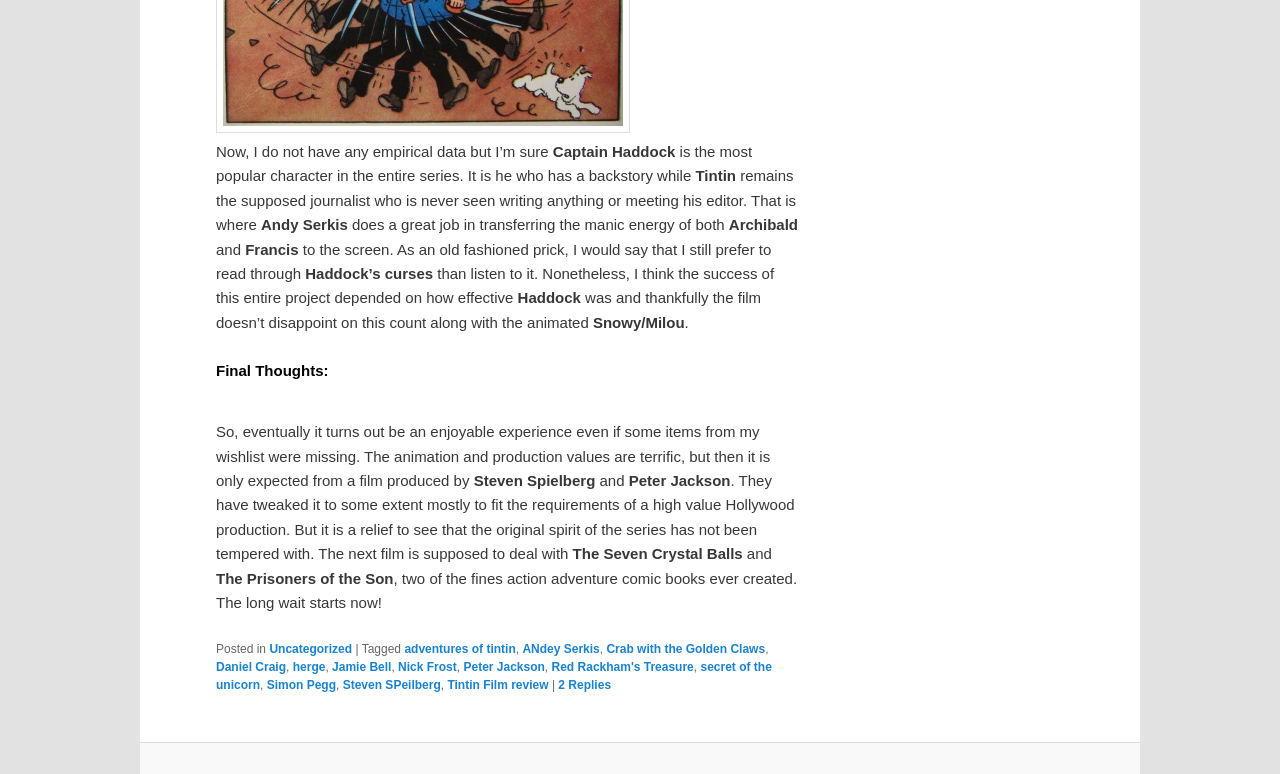Determine the bounding box coordinates of the clickable element necessary to fulfill the instruction: "Read the review of the Adventures of Tintin film". Provide the coordinates as four float numbers within the 0 to 1 range, i.e., [left, top, right, bottom].

[0.169, 0.829, 0.208, 0.847]